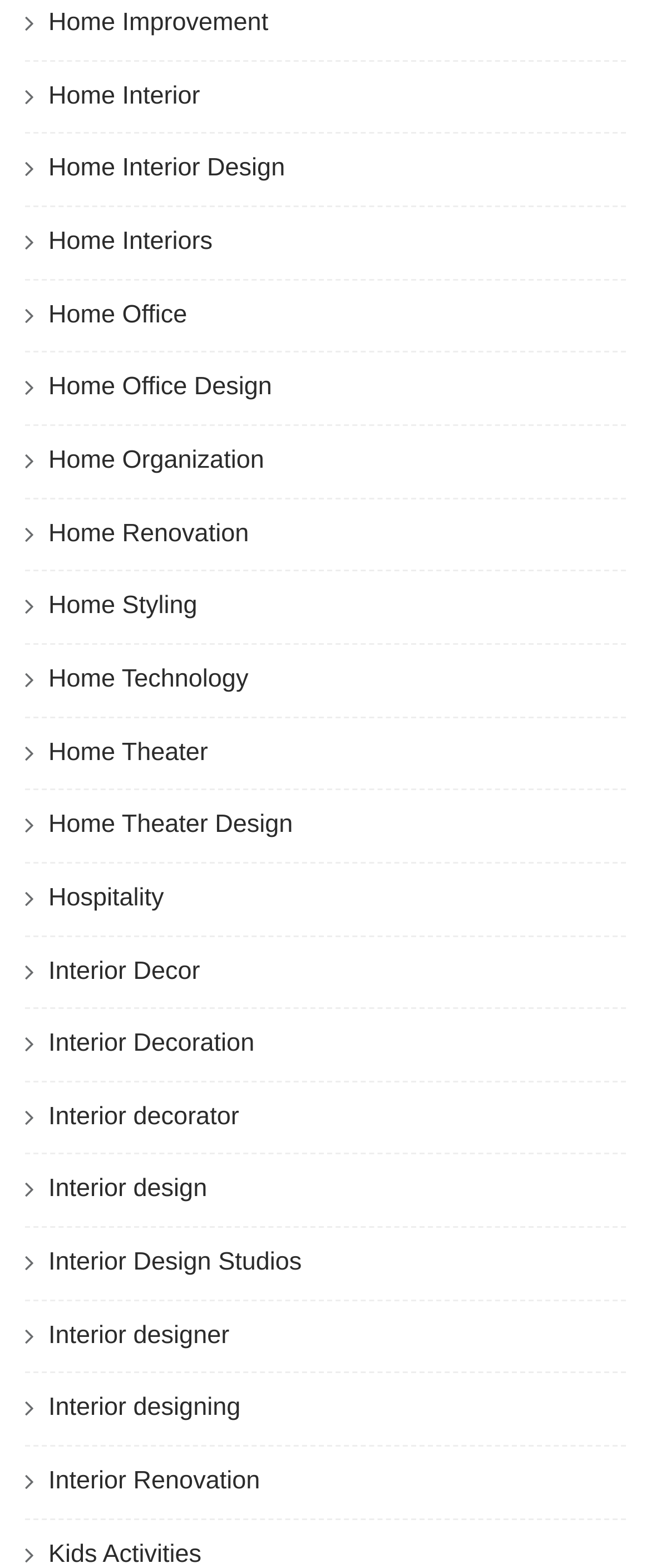Reply to the question with a brief word or phrase: How many links are related to 'Interior Design'?

4